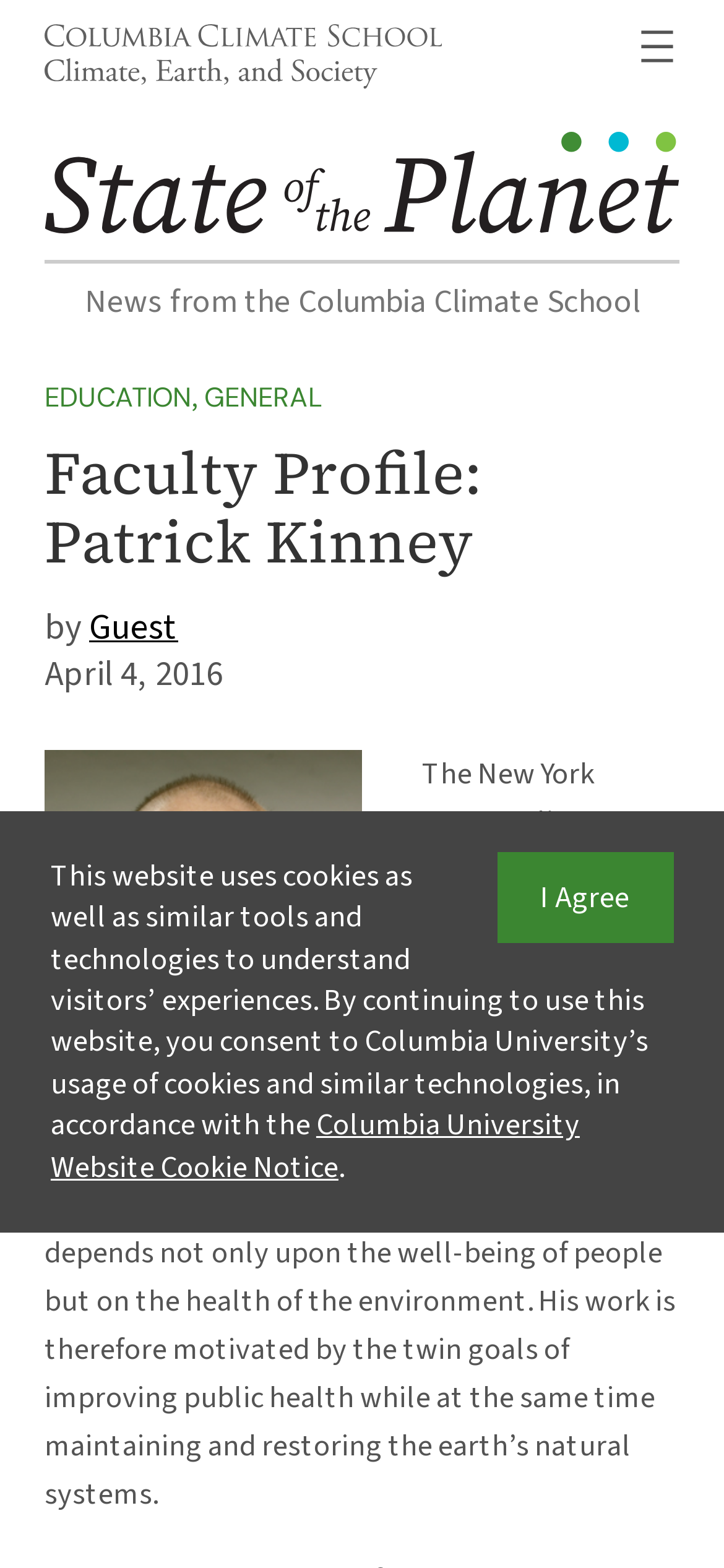Answer the question briefly using a single word or phrase: 
What is the purpose of Patrick Kinney's work?

Improving public health and environment